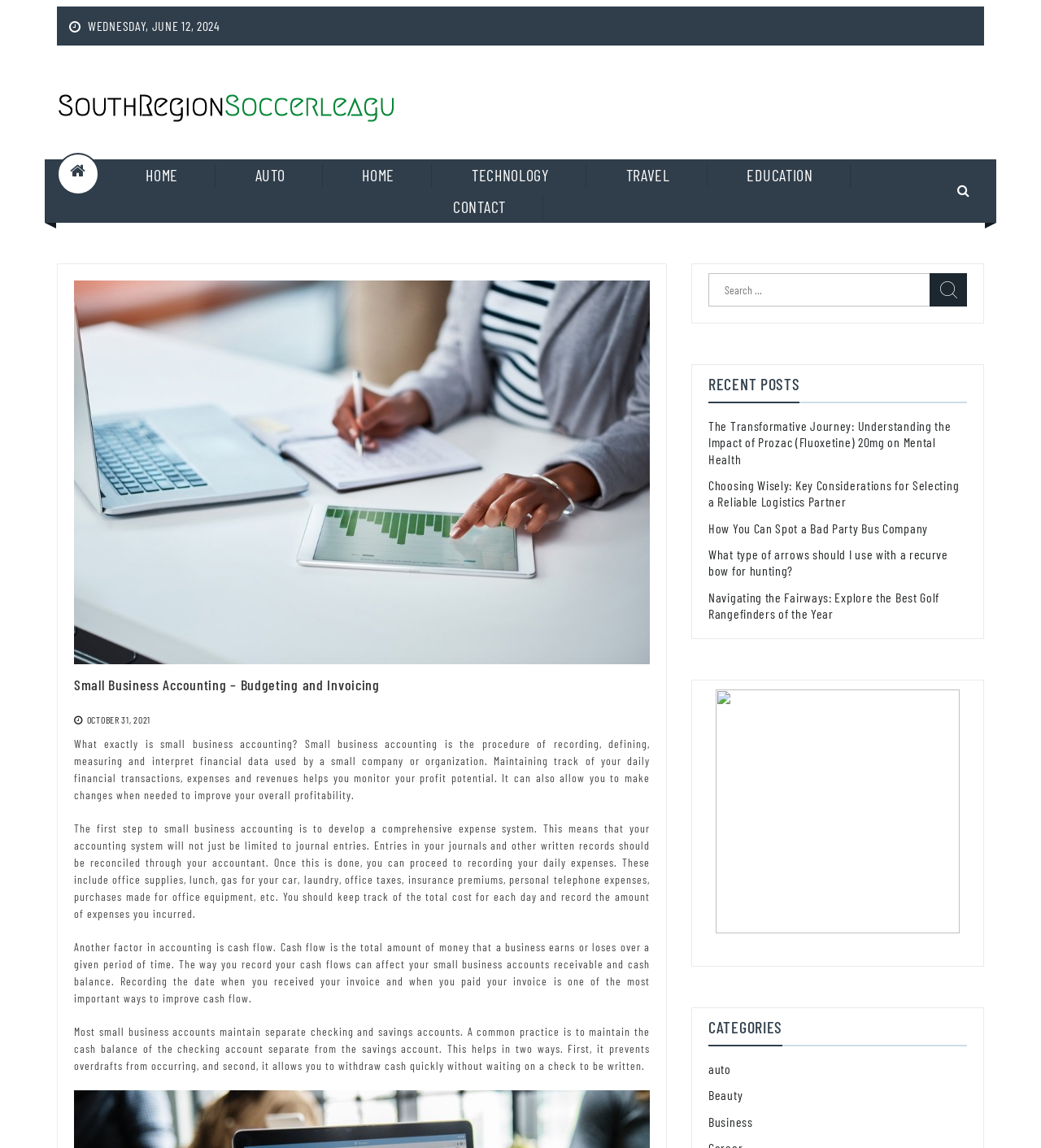What is cash flow in accounting?
Examine the image and give a concise answer in one word or a short phrase.

Total amount of money earned or lost